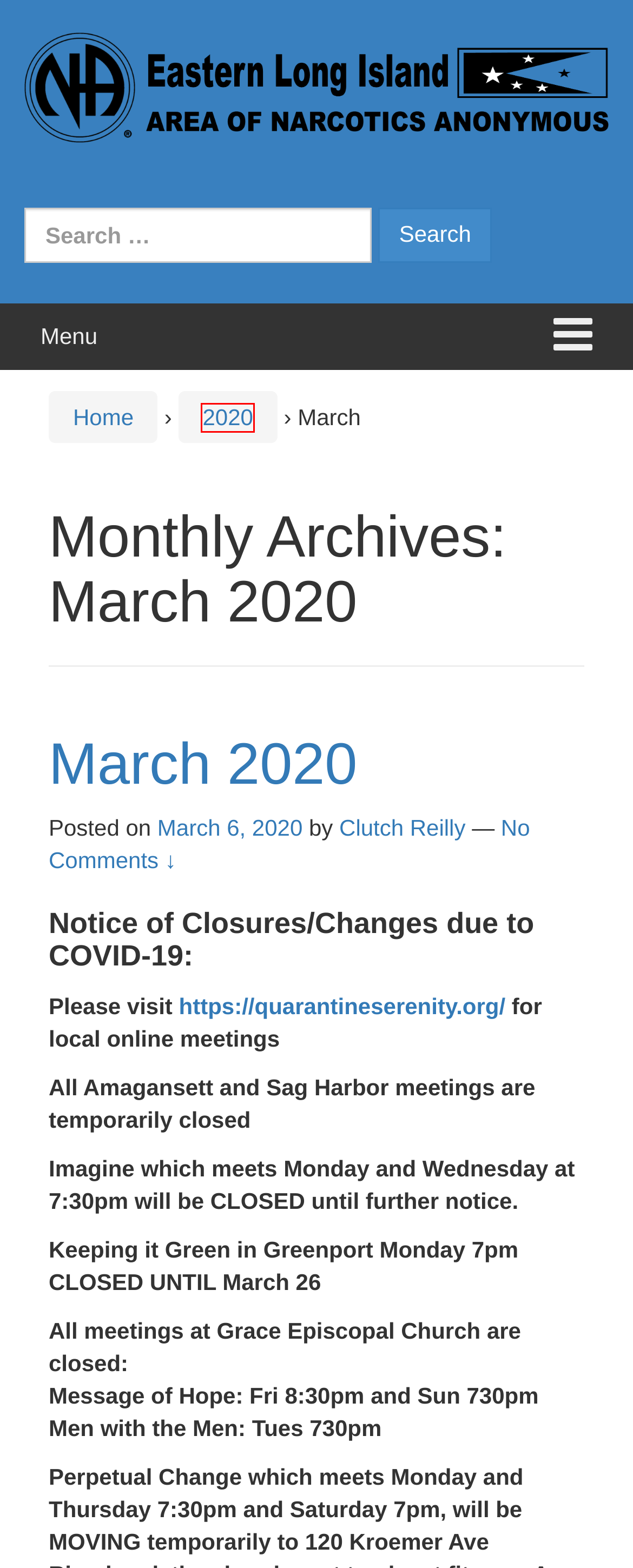You are looking at a screenshot of a webpage with a red bounding box around an element. Determine the best matching webpage description for the new webpage resulting from clicking the element in the red bounding box. Here are the descriptions:
A. Eastern LI Area of NA
B. December 2019 – Eastern LI Area of NA
C. 2020 – Eastern LI Area of NA
D. Blog Tool, Publishing Platform, and CMS – WordPress.org
E. Clutch Reilly – Eastern LI Area of NA
F. April 2021 – Eastern LI Area of NA
G. January 2020 – Eastern LI Area of NA
H. February 2020 – Eastern LI Area of NA

C